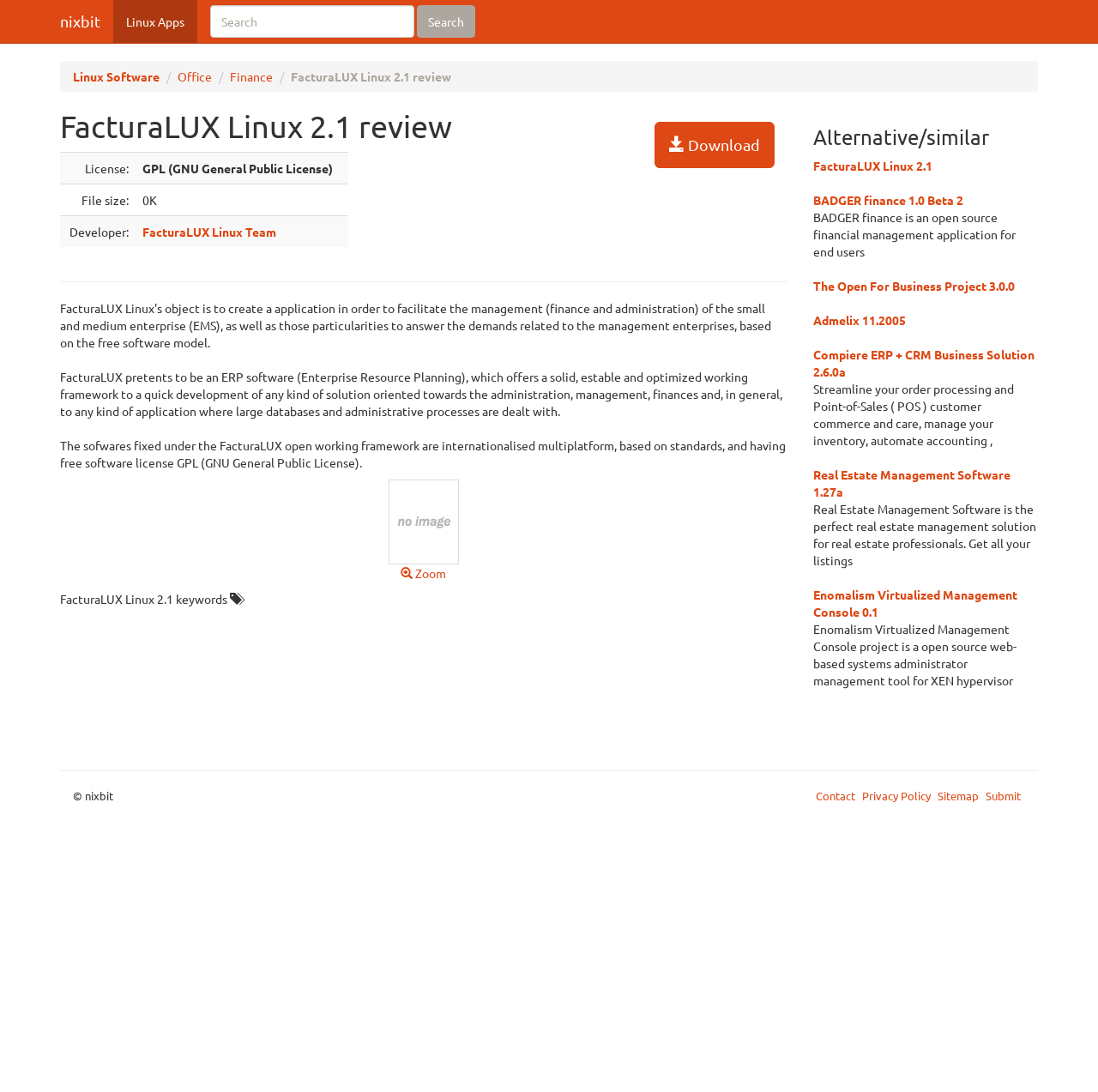Please indicate the bounding box coordinates for the clickable area to complete the following task: "Download FacturaLUX Linux 2.1". The coordinates should be specified as four float numbers between 0 and 1, i.e., [left, top, right, bottom].

[0.596, 0.112, 0.705, 0.154]